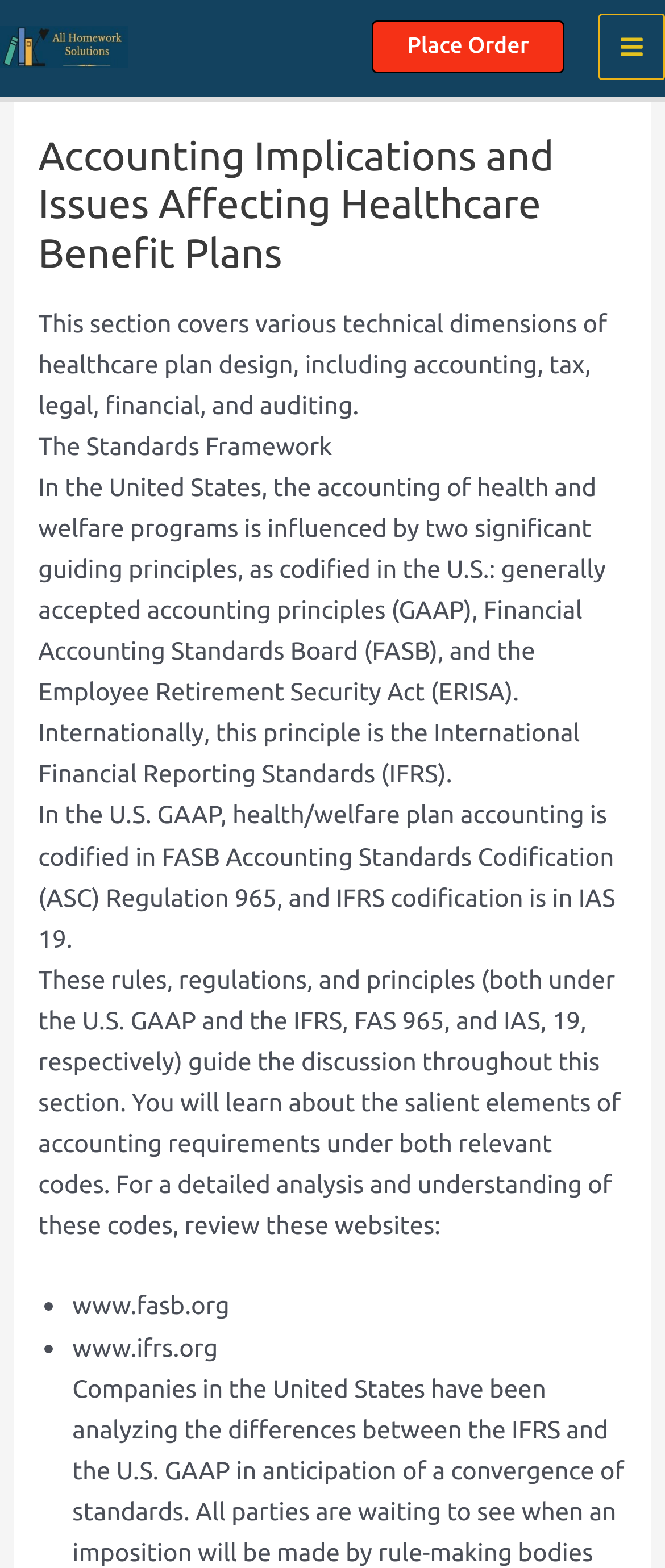Determine the bounding box coordinates of the UI element described by: "alt="All Homework Solutions"".

[0.0, 0.018, 0.192, 0.037]